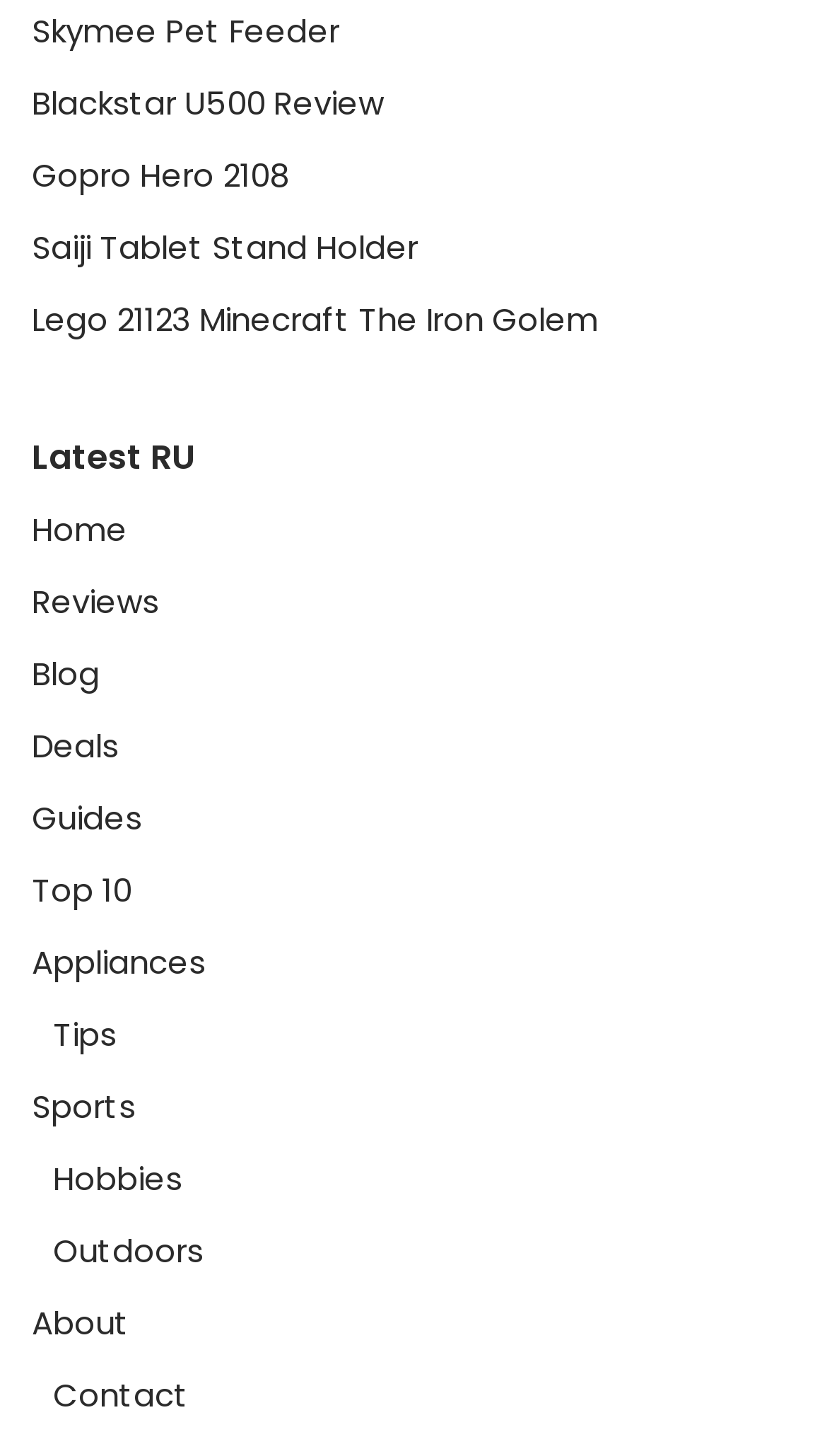Provide the bounding box coordinates for the area that should be clicked to complete the instruction: "Click on Skymee Pet Feeder".

[0.038, 0.005, 0.41, 0.036]